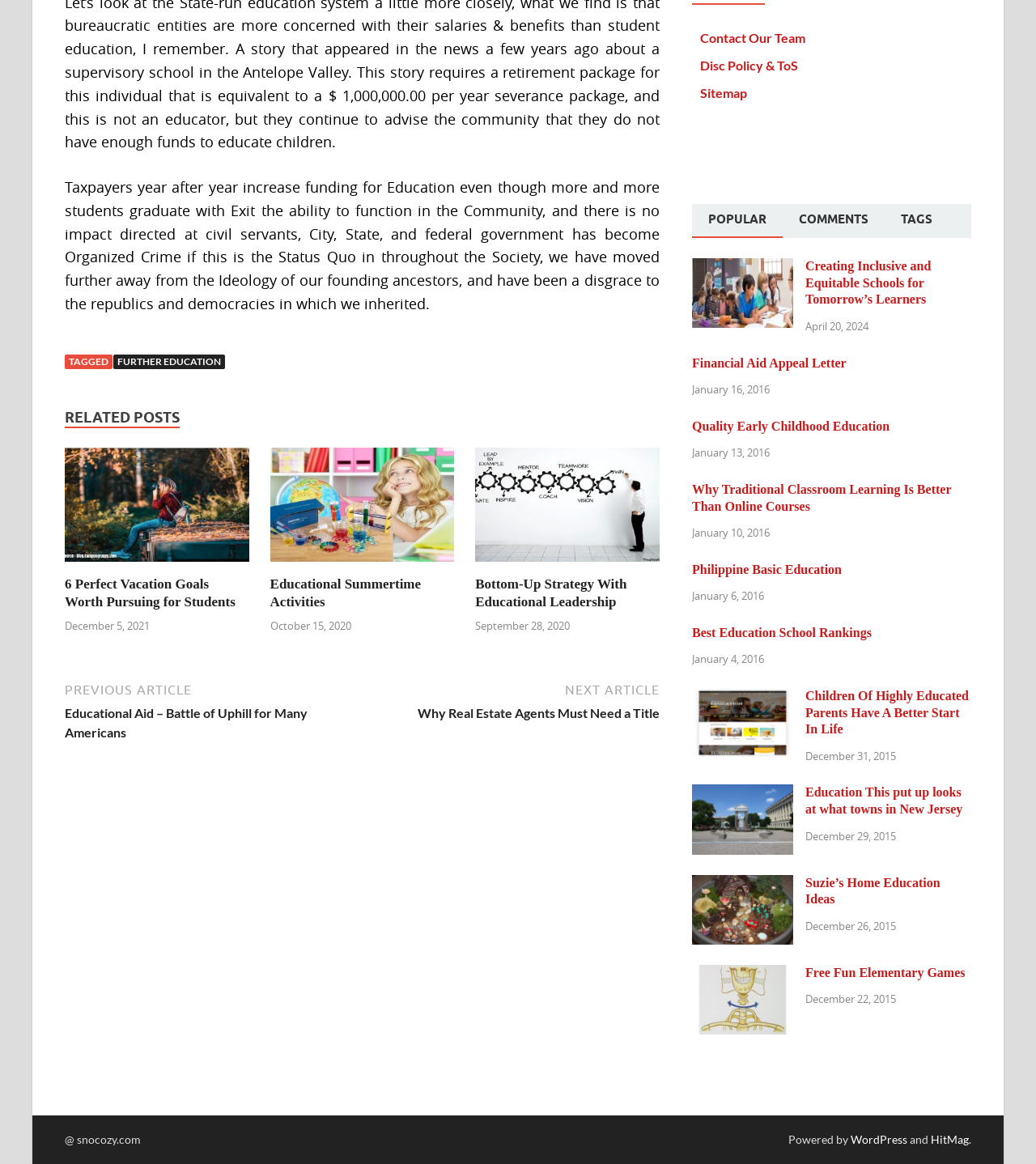Please predict the bounding box coordinates of the element's region where a click is necessary to complete the following instruction: "View 'Creating Inclusive and Equitable Schools for Tomorrow's Learners'". The coordinates should be represented by four float numbers between 0 and 1, i.e., [left, top, right, bottom].

[0.668, 0.223, 0.766, 0.236]